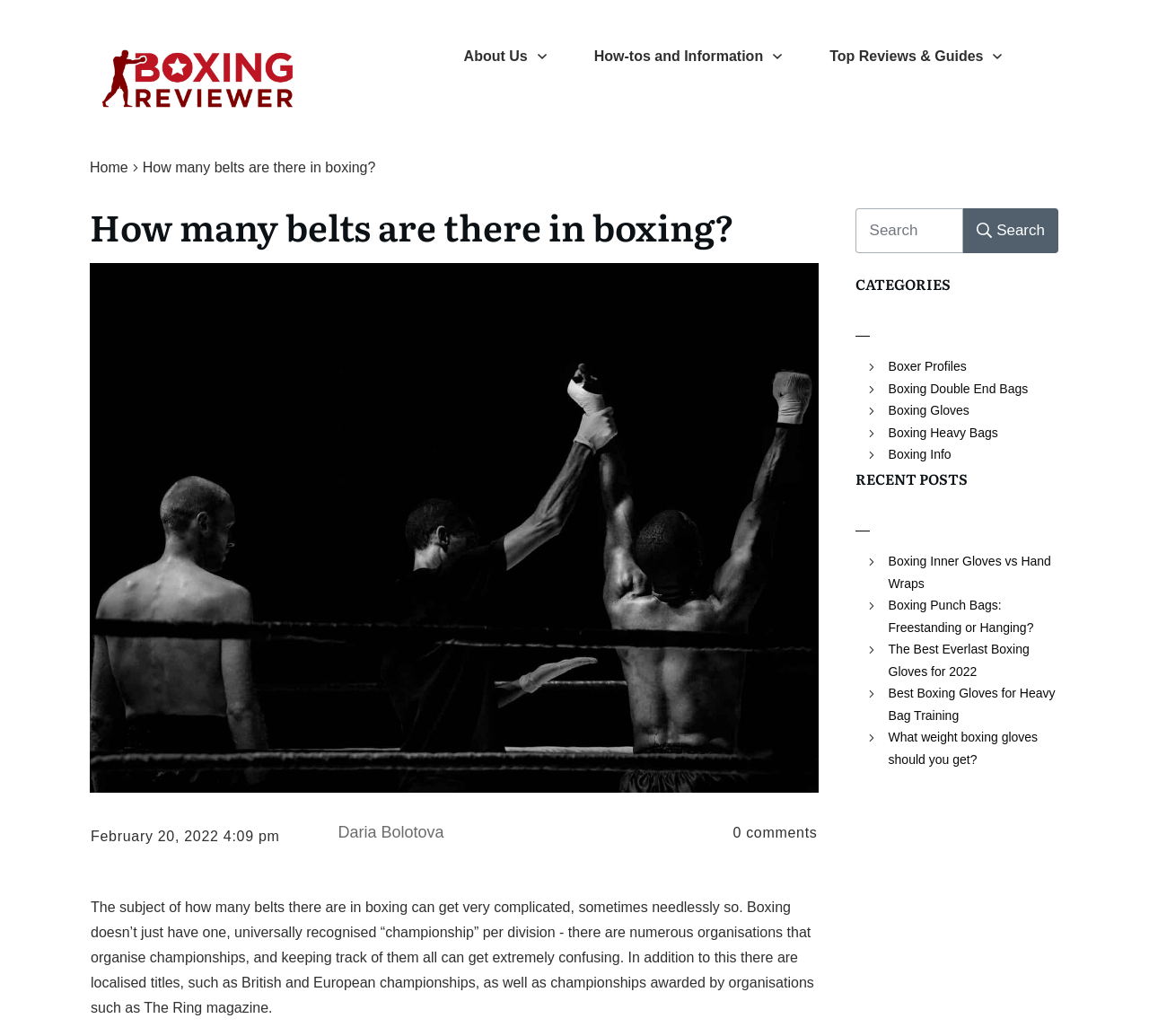Locate and generate the text content of the webpage's heading.

How many belts are there in boxing?